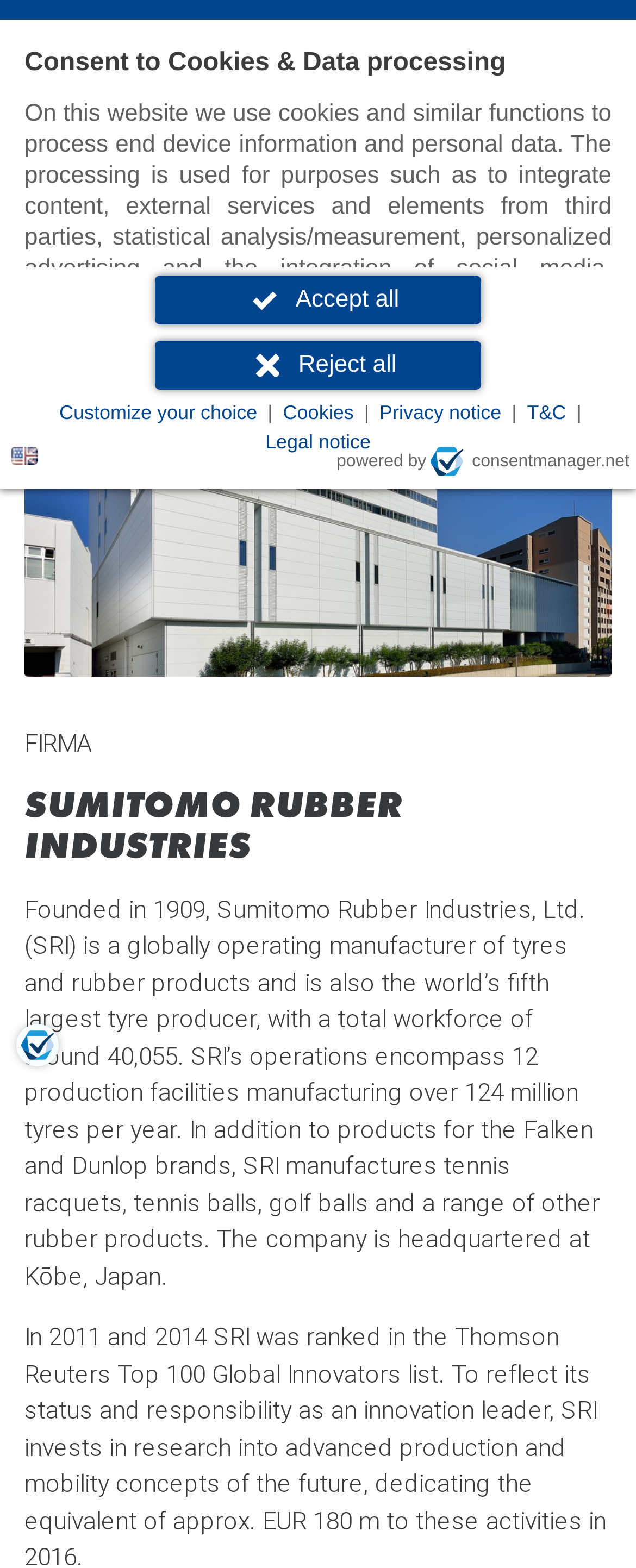Determine the bounding box coordinates of the clickable region to follow the instruction: "Go to the home page".

[0.269, 0.153, 0.362, 0.171]